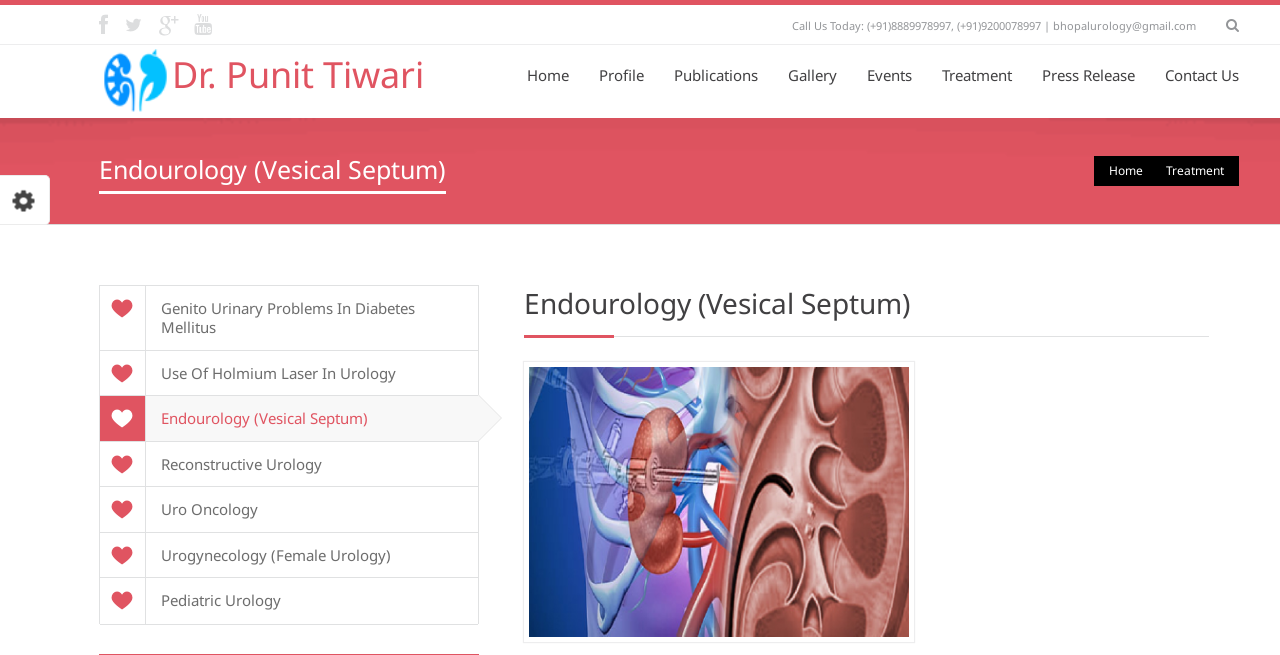Please locate the bounding box coordinates of the region I need to click to follow this instruction: "Read about 'Endourology (Vesical Septum)'".

[0.409, 0.433, 0.711, 0.491]